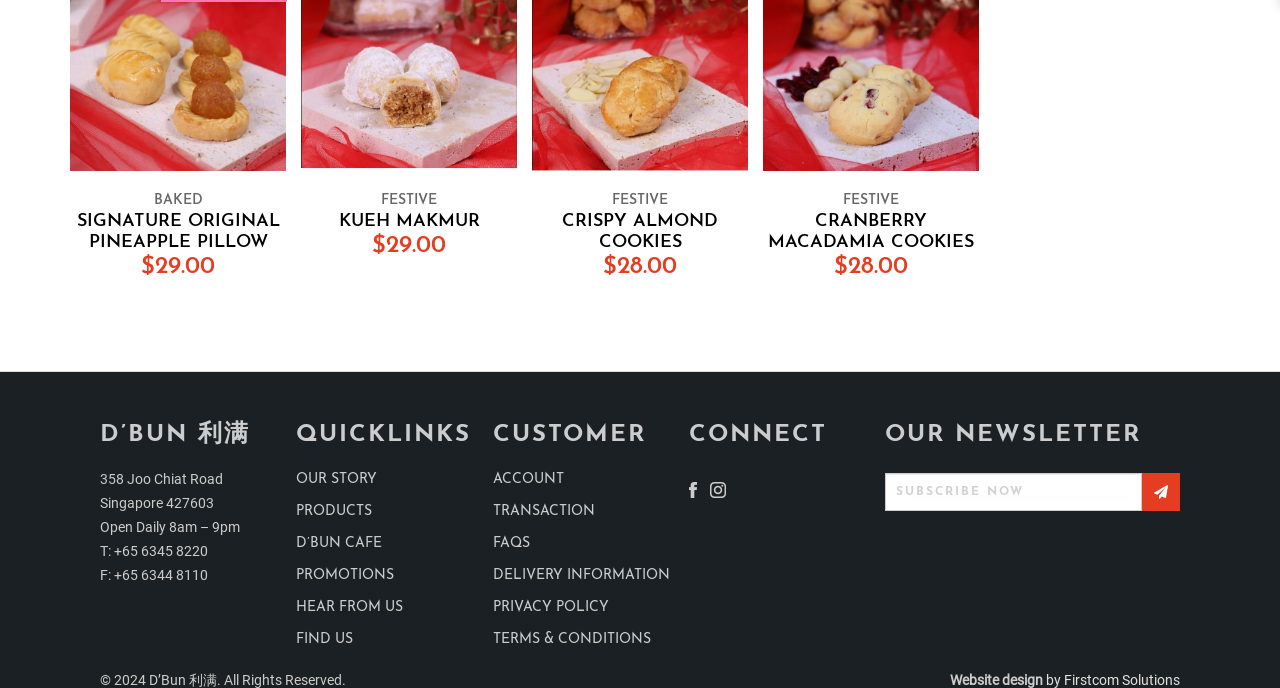Please identify the bounding box coordinates of the element's region that needs to be clicked to fulfill the following instruction: "View product details of SIGNATURE ORIGINAL PINEAPPLE PILLOW". The bounding box coordinates should consist of four float numbers between 0 and 1, i.e., [left, top, right, bottom].

[0.06, 0.308, 0.218, 0.366]